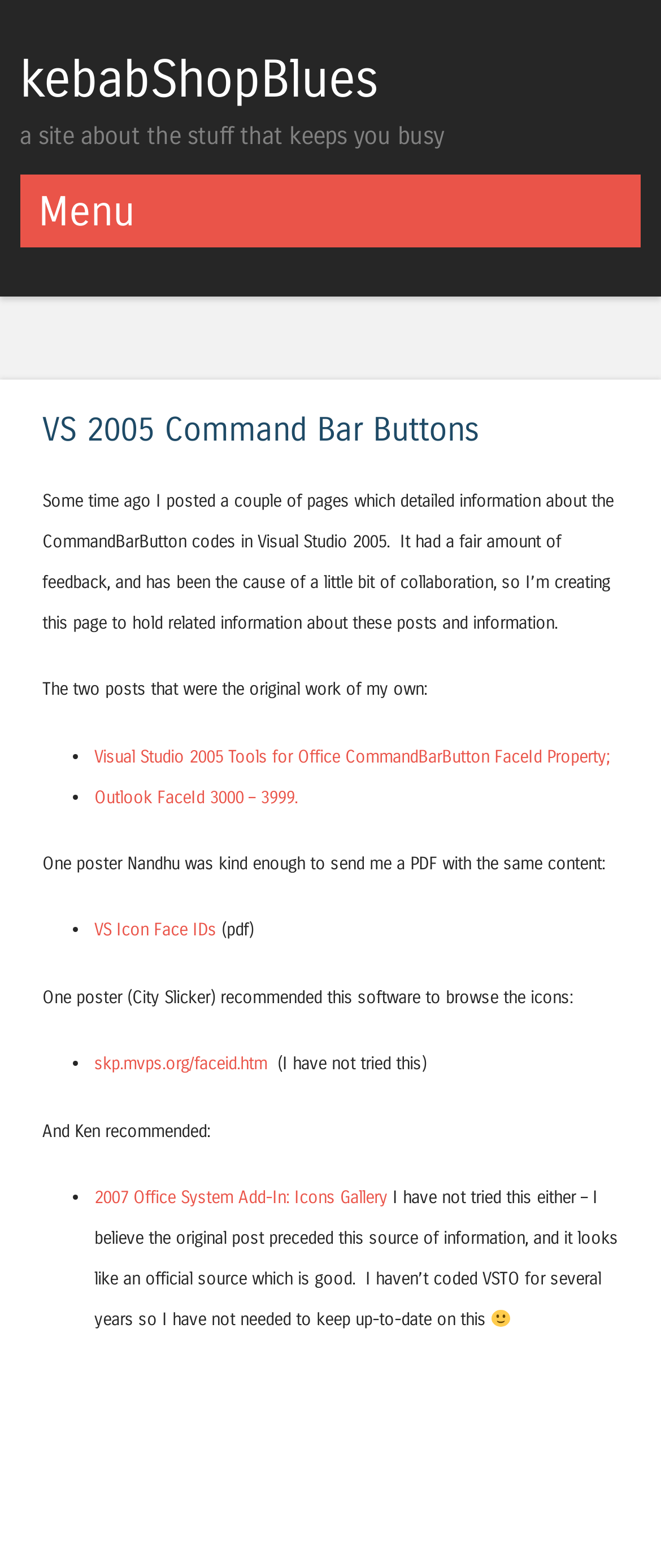What is the facial expression of the image at the bottom of the webpage?
Using the image, respond with a single word or phrase.

Smiling